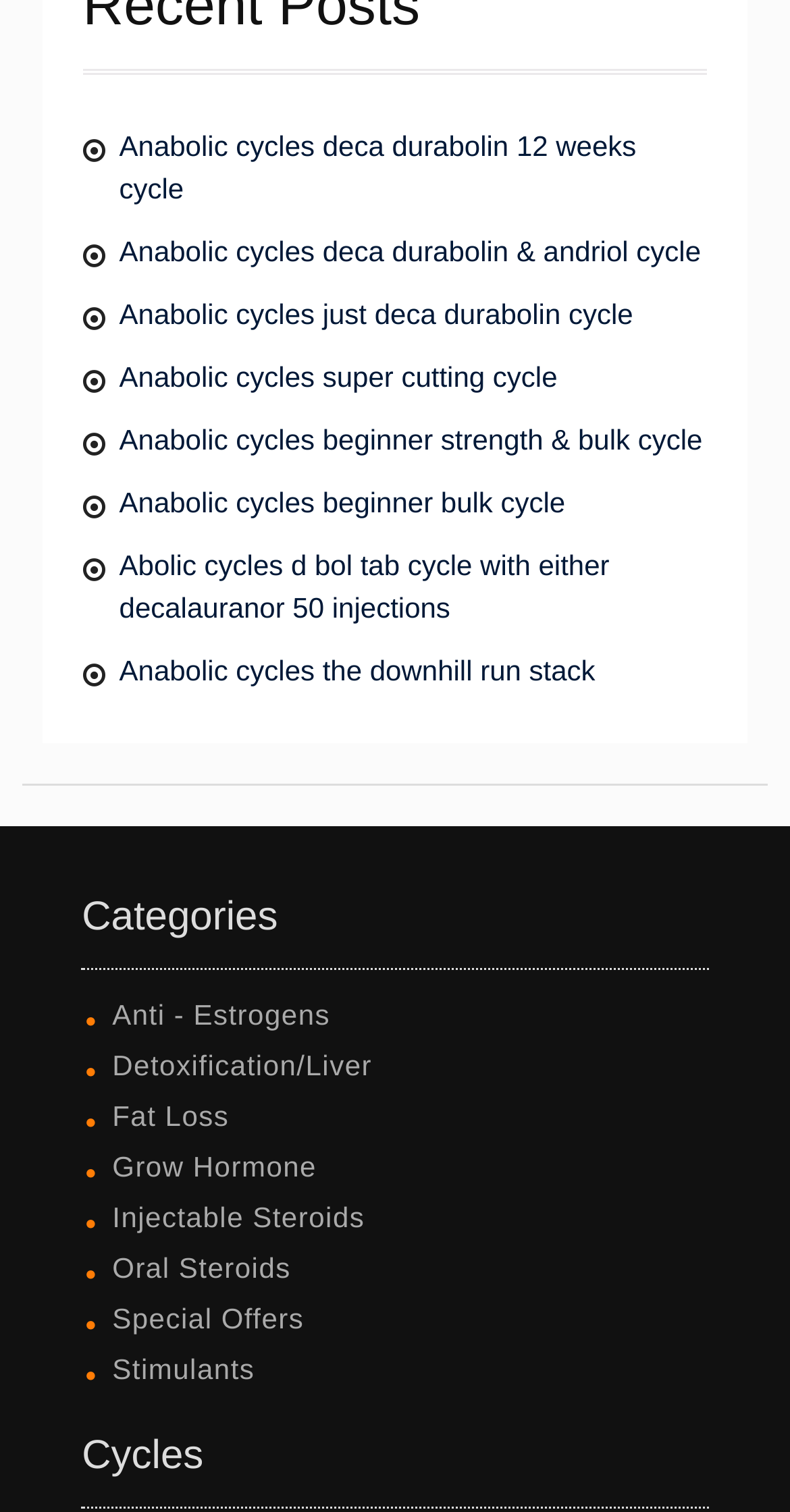Identify the bounding box for the described UI element: "Detoxification/Liver".

[0.142, 0.694, 0.471, 0.716]